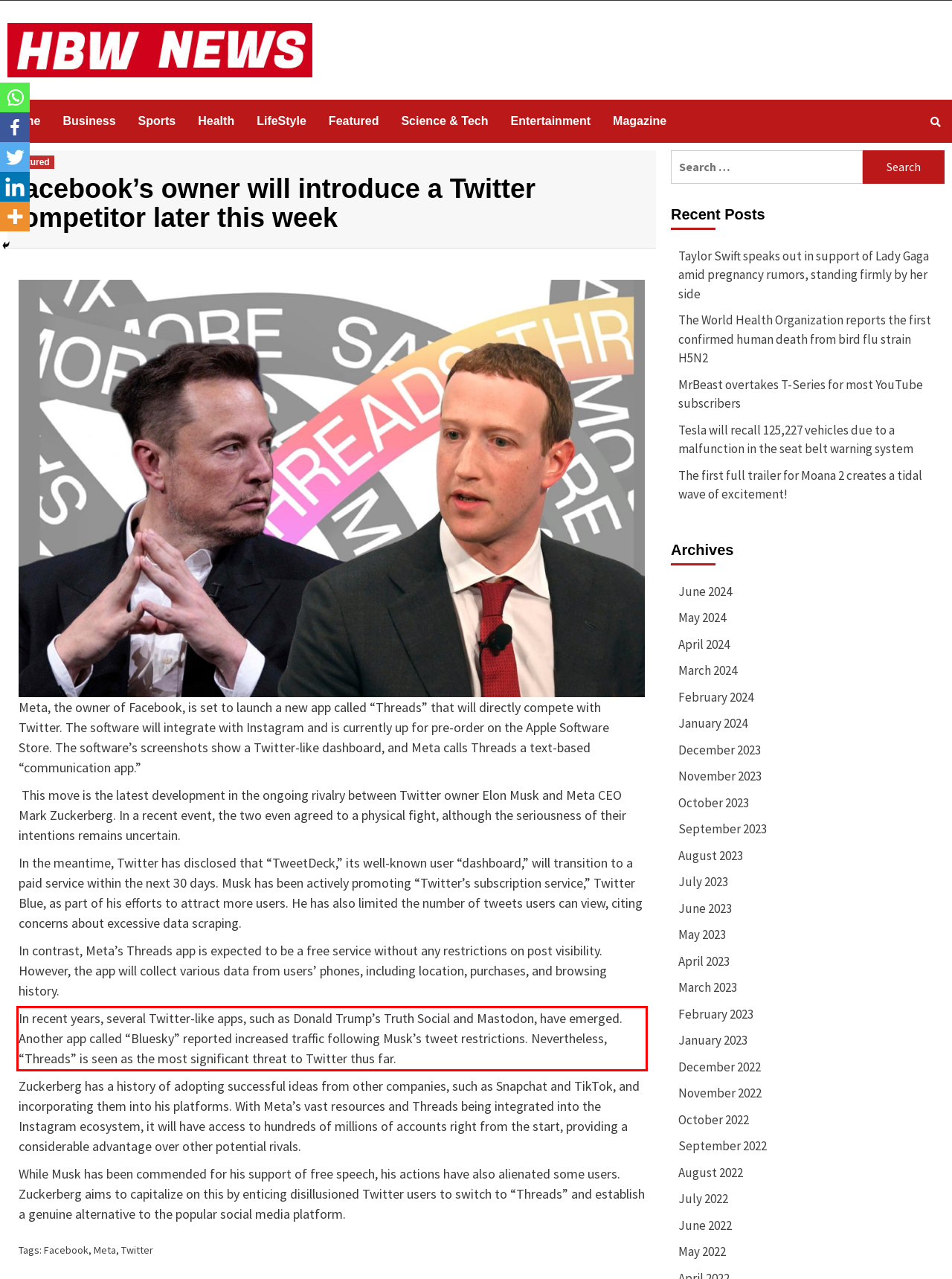You are provided with a screenshot of a webpage that includes a UI element enclosed in a red rectangle. Extract the text content inside this red rectangle.

In recent years, several Twitter-like apps, such as Donald Trump’s Truth Social and Mastodon, have emerged. Another app called “Bluesky” reported increased traffic following Musk’s tweet restrictions. Nevertheless, “Threads” is seen as the most significant threat to Twitter thus far.